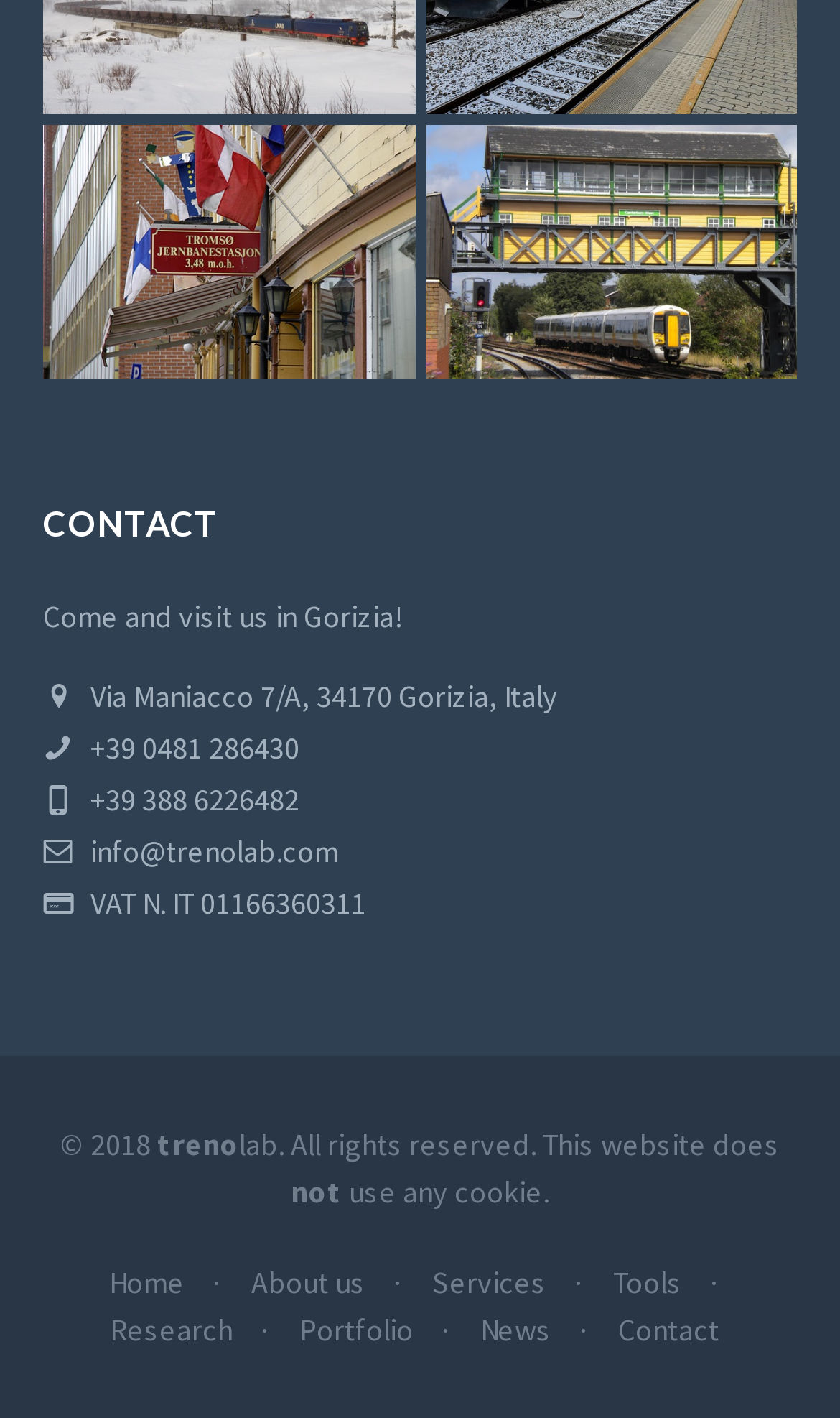Identify the bounding box coordinates of the section that should be clicked to achieve the task described: "Read about the company's research".

[0.131, 0.924, 0.277, 0.951]